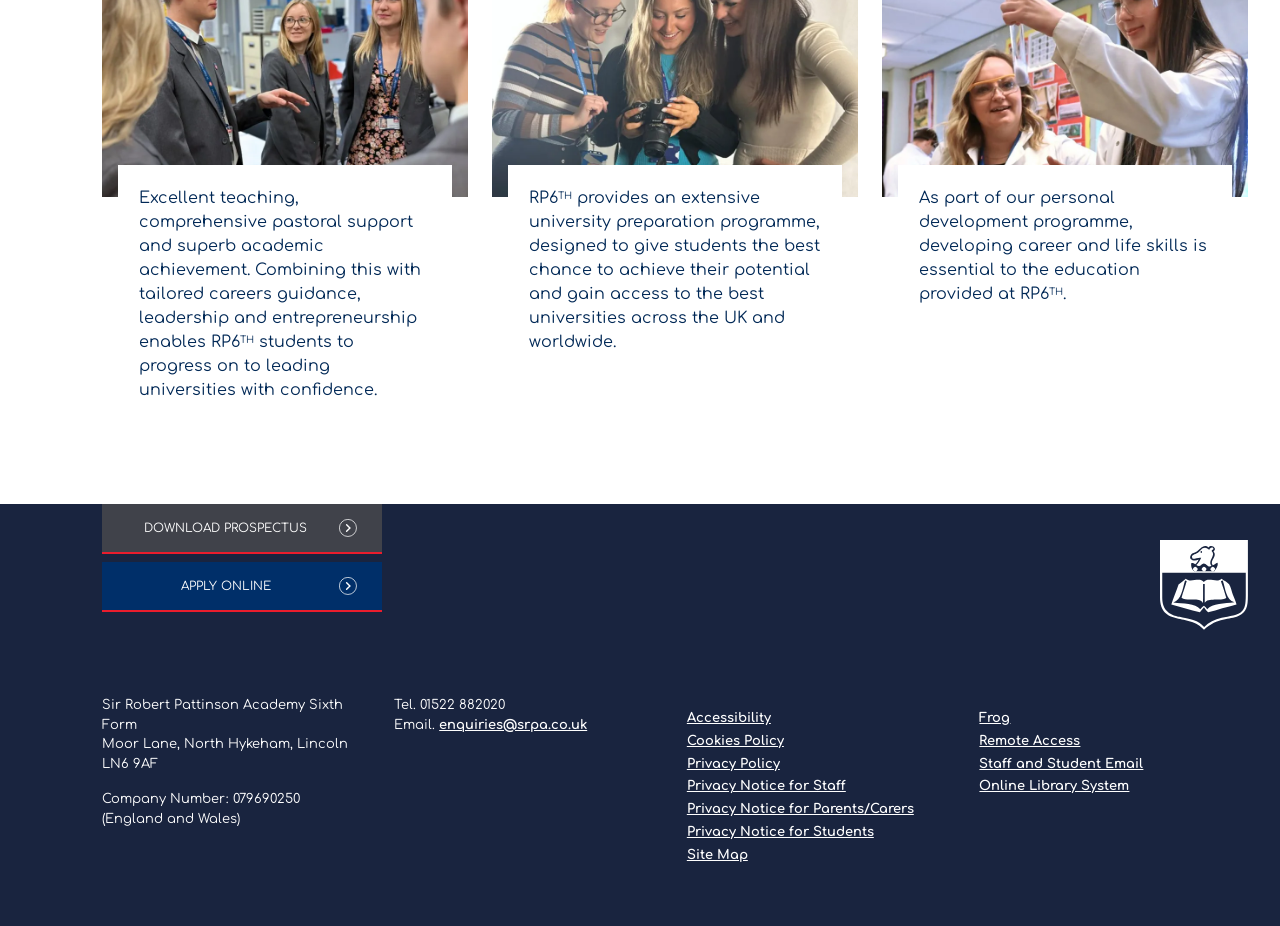Please predict the bounding box coordinates (top-left x, top-left y, bottom-right x, bottom-right y) for the UI element in the screenshot that fits the description: Site Map

[0.537, 0.915, 0.584, 0.93]